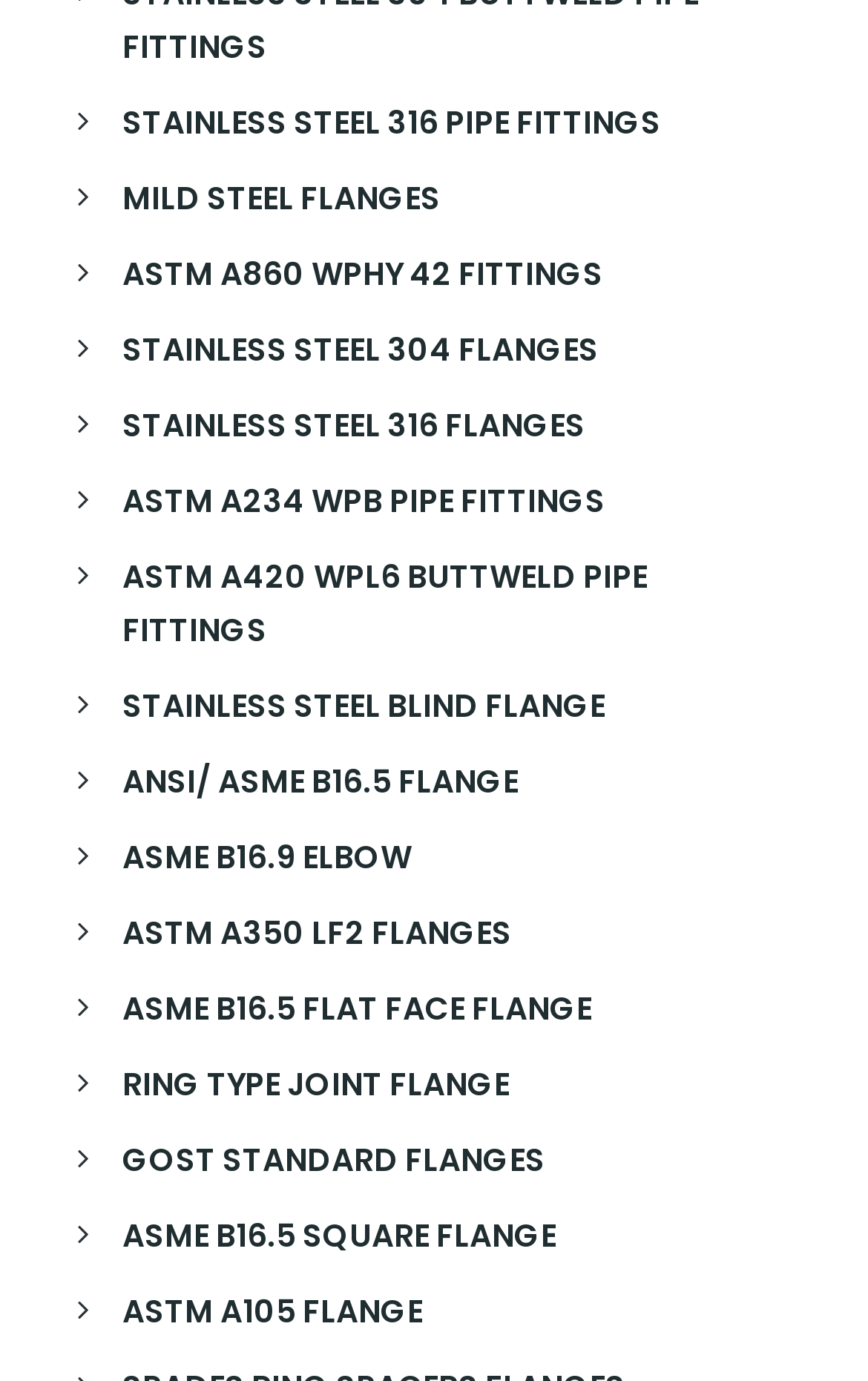Specify the bounding box coordinates for the region that must be clicked to perform the given instruction: "Click on STAINLESS STEEL 316 PIPE FITTINGS".

[0.09, 0.061, 0.91, 0.115]